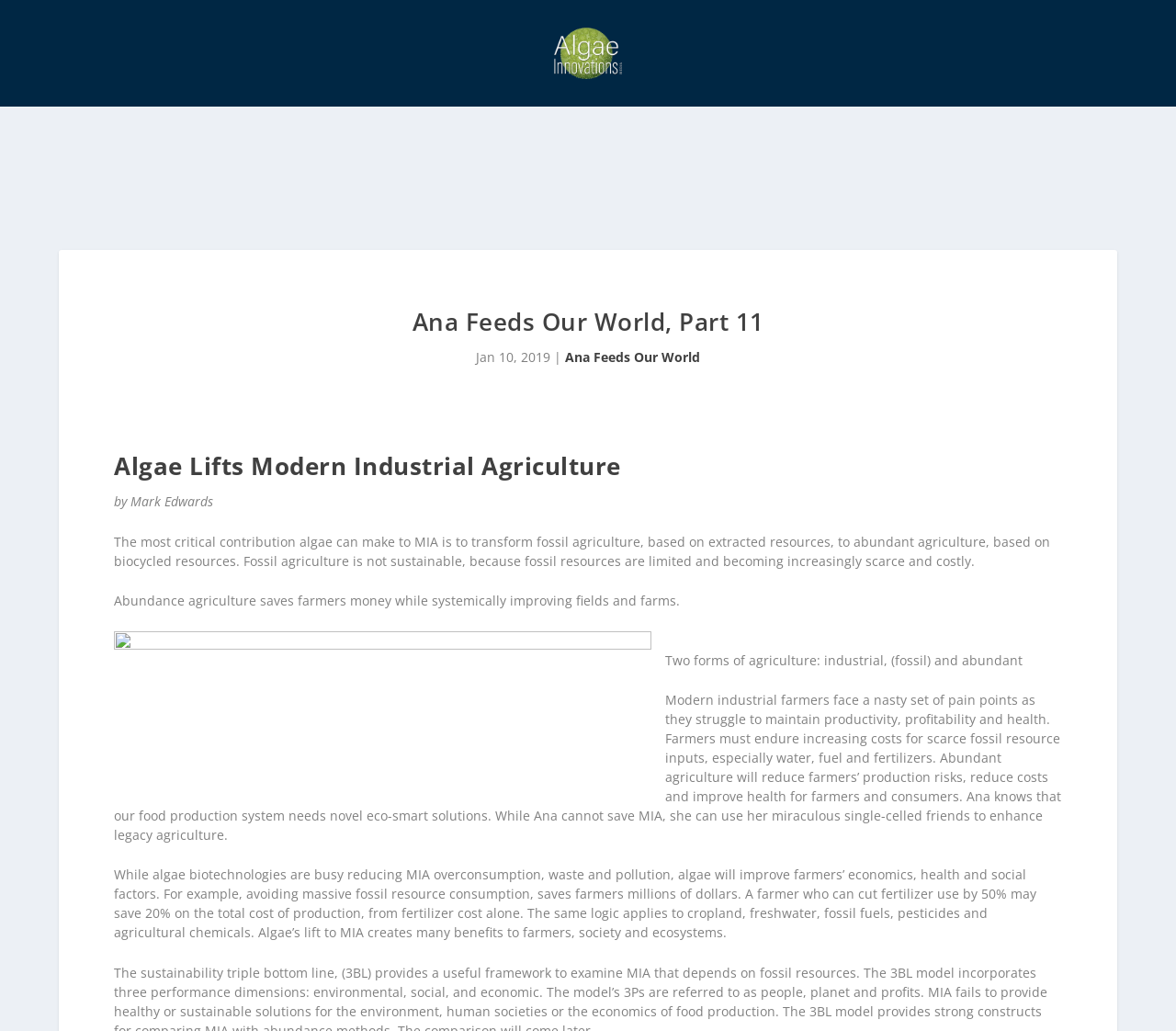Locate the bounding box coordinates of the UI element described by: "Ana Feeds Our World". Provide the coordinates as four float numbers between 0 and 1, formatted as [left, top, right, bottom].

[0.48, 0.343, 0.595, 0.36]